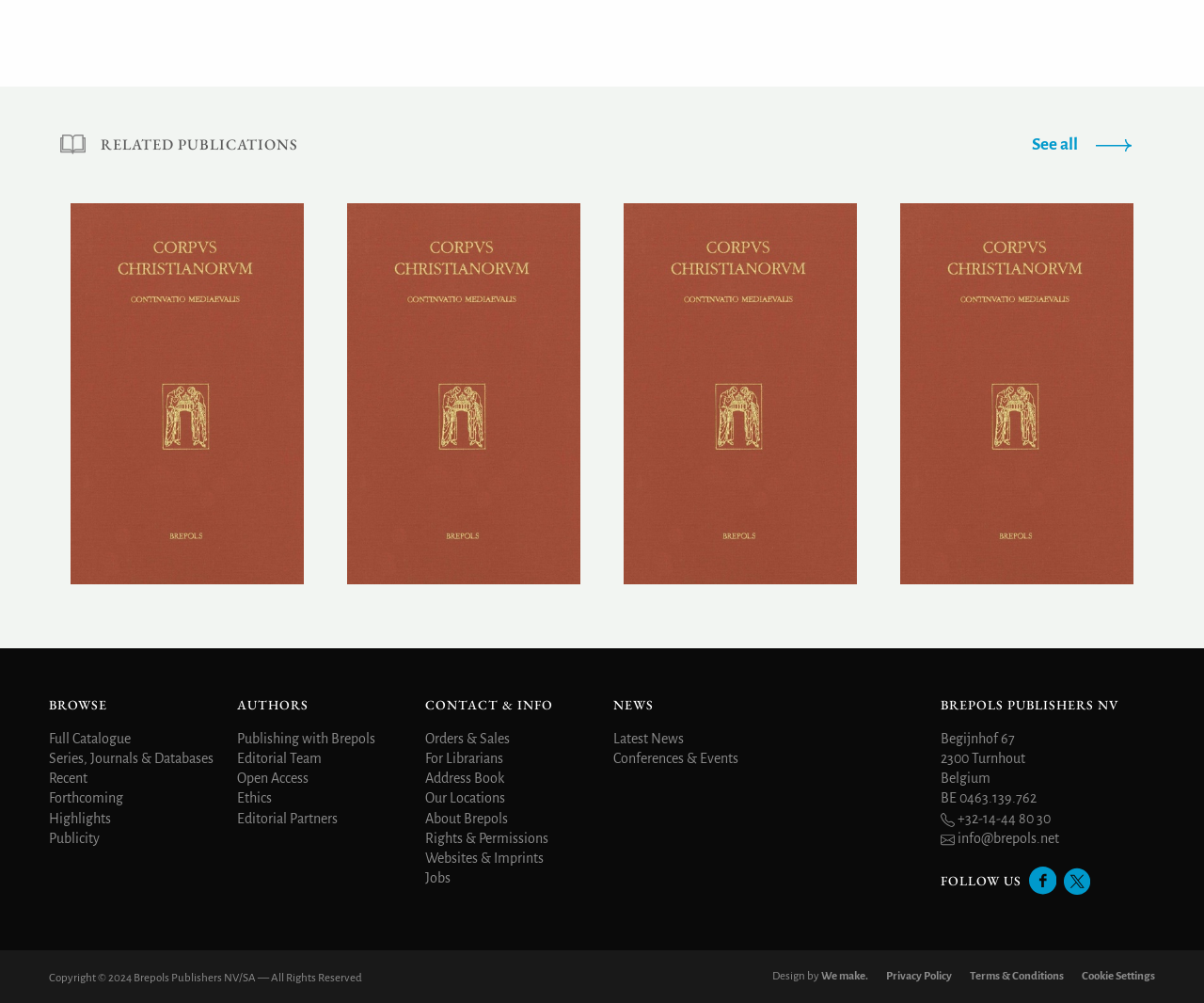Using the provided element description "Websites & Imprints", determine the bounding box coordinates of the UI element.

[0.353, 0.848, 0.452, 0.863]